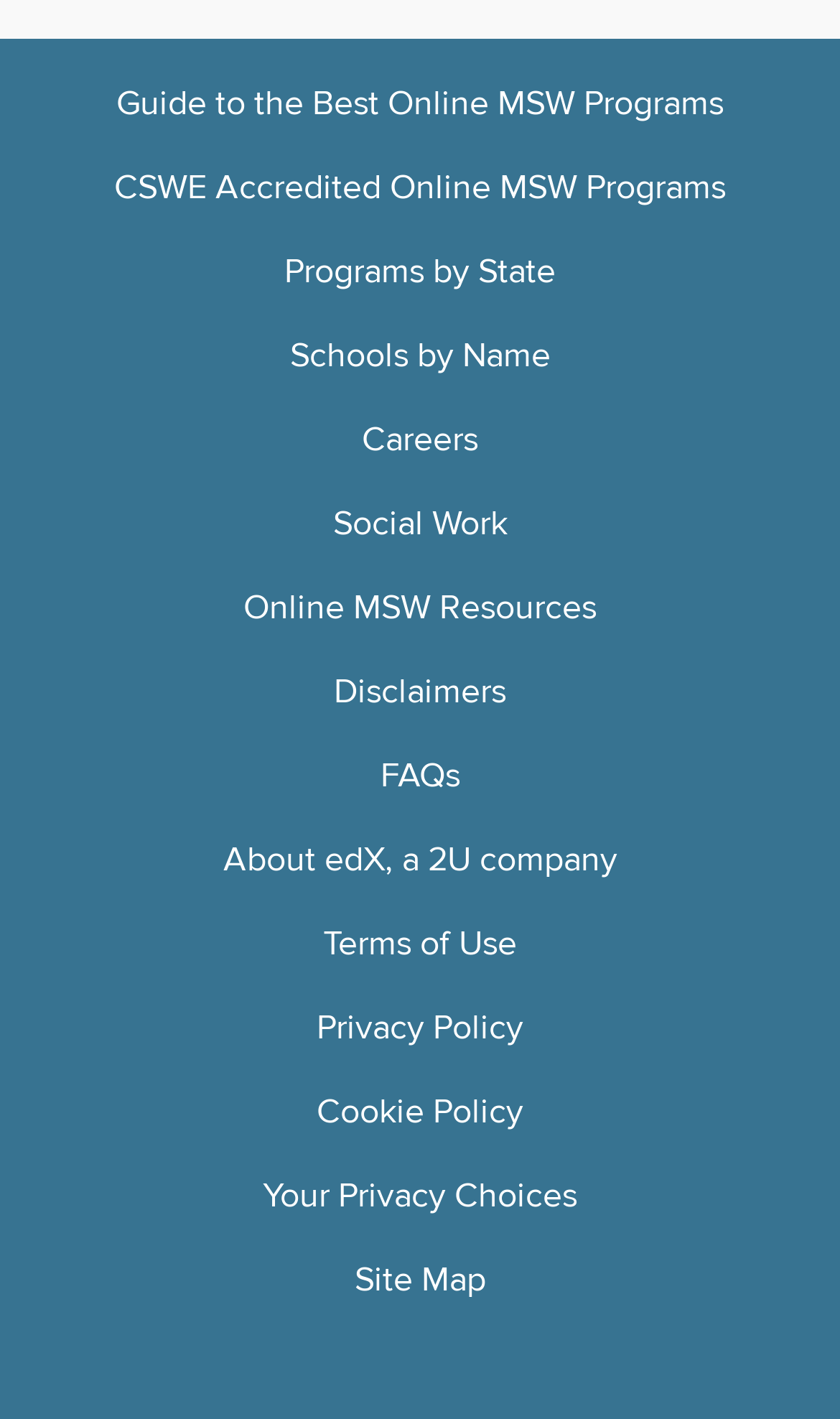Please respond to the question using a single word or phrase:
What is the last link in the navigation?

Site Map